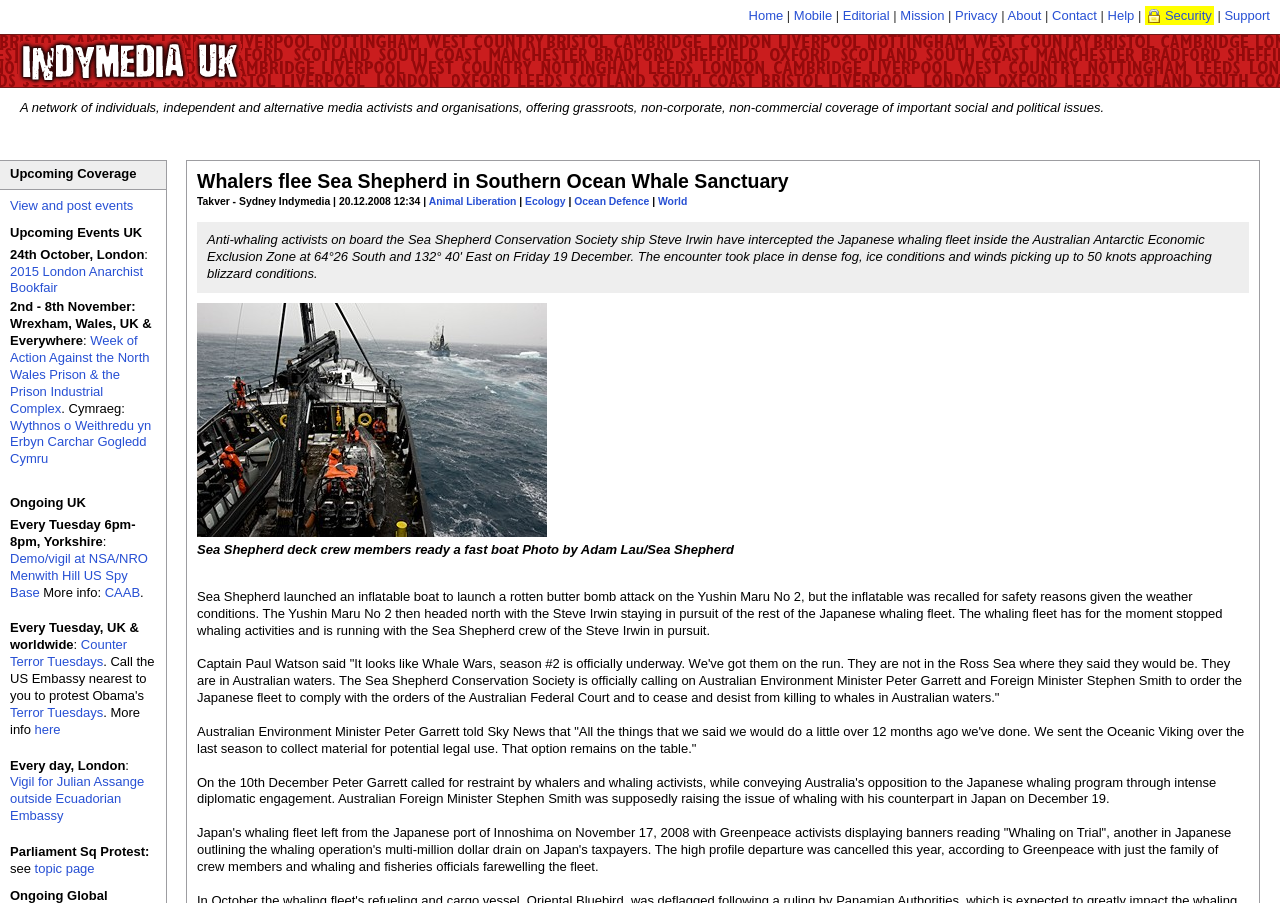What is the location of the whaling fleet according to the article?
Refer to the image and give a detailed response to the question.

The article states that the Japanese whaling fleet is currently in Australian waters, specifically inside the Australian Antarctic Economic Exclusion Zone at 64°26 South and 132°.